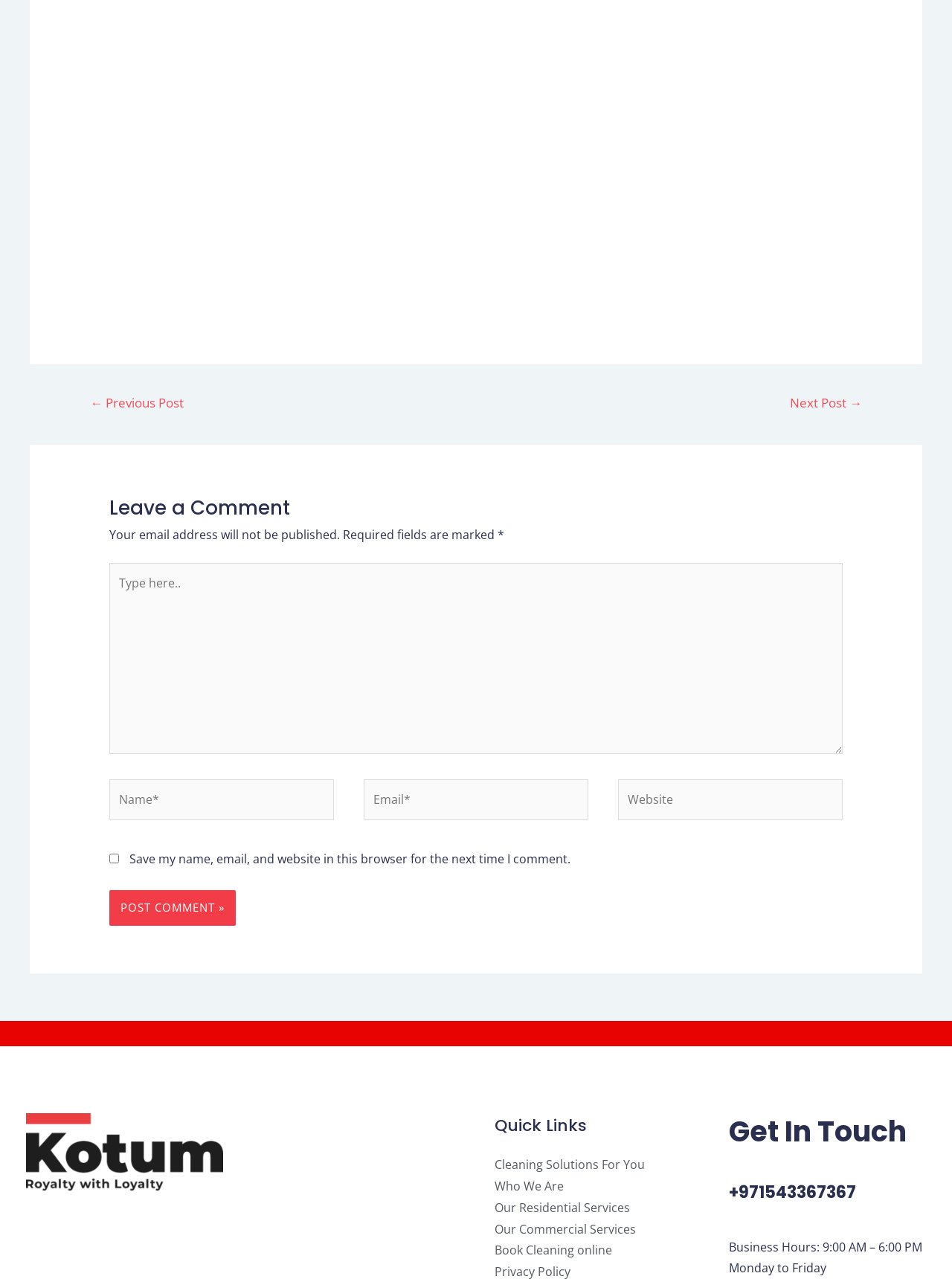Based on the element description "Next Post →", predict the bounding box coordinates of the UI element.

[0.81, 0.305, 0.926, 0.328]